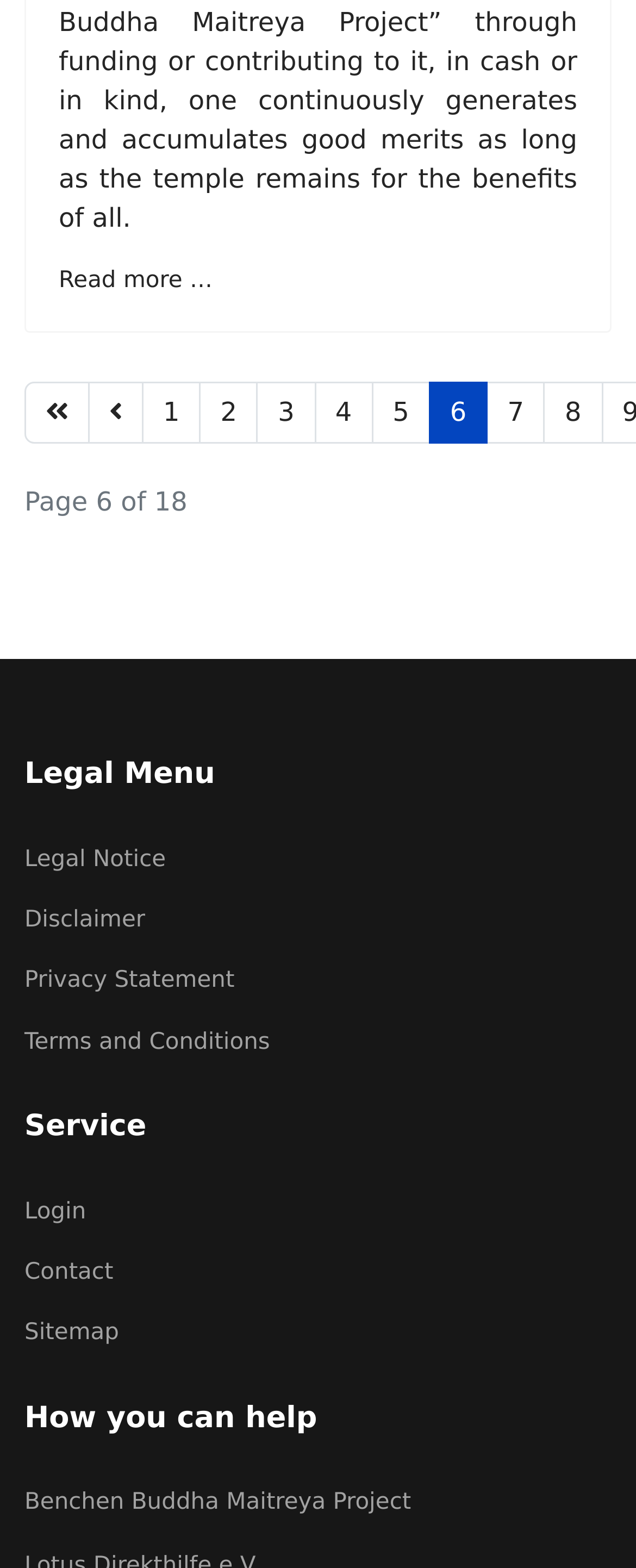Using the format (top-left x, top-left y, bottom-right x, bottom-right y), and given the element description, identify the bounding box coordinates within the screenshot: Disclaimer

[0.038, 0.575, 0.962, 0.598]